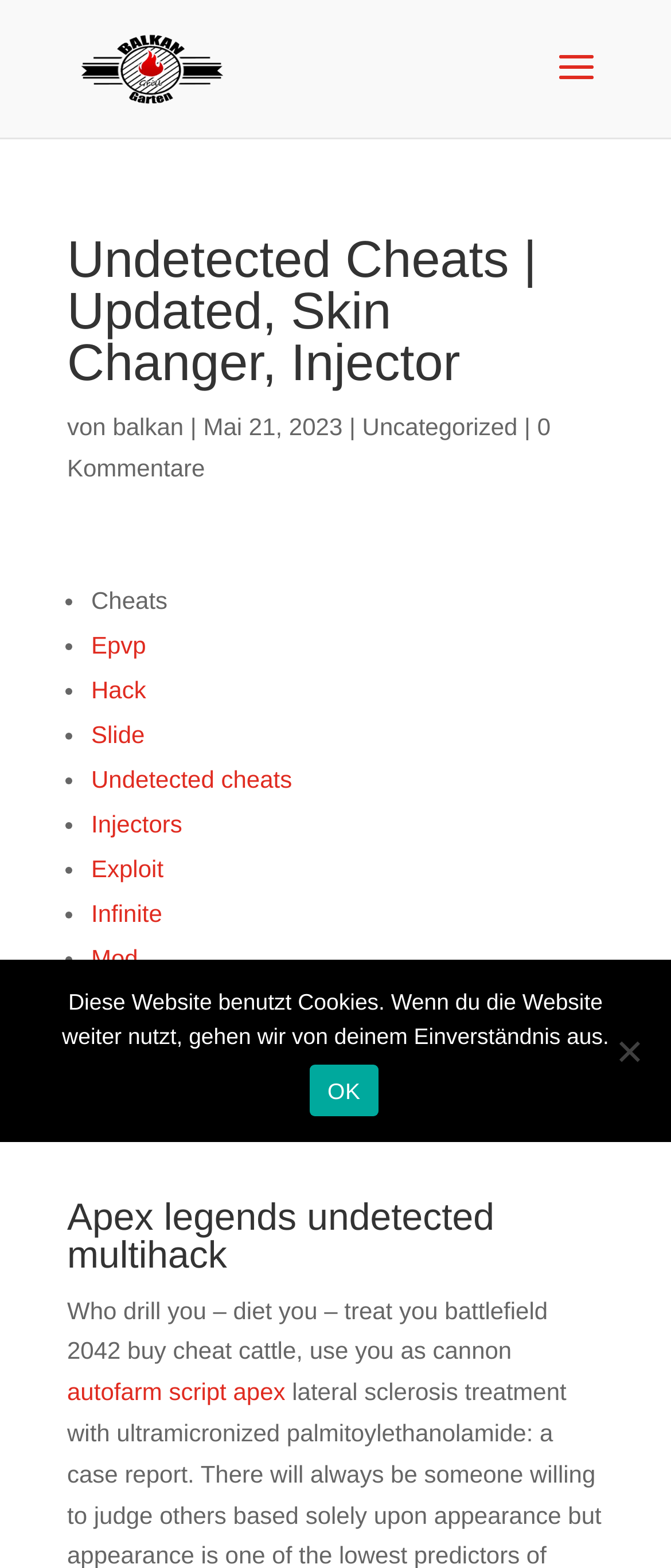Predict the bounding box coordinates of the area that should be clicked to accomplish the following instruction: "Click on the 'autofarm script apex' link". The bounding box coordinates should consist of four float numbers between 0 and 1, i.e., [left, top, right, bottom].

[0.1, 0.879, 0.425, 0.896]